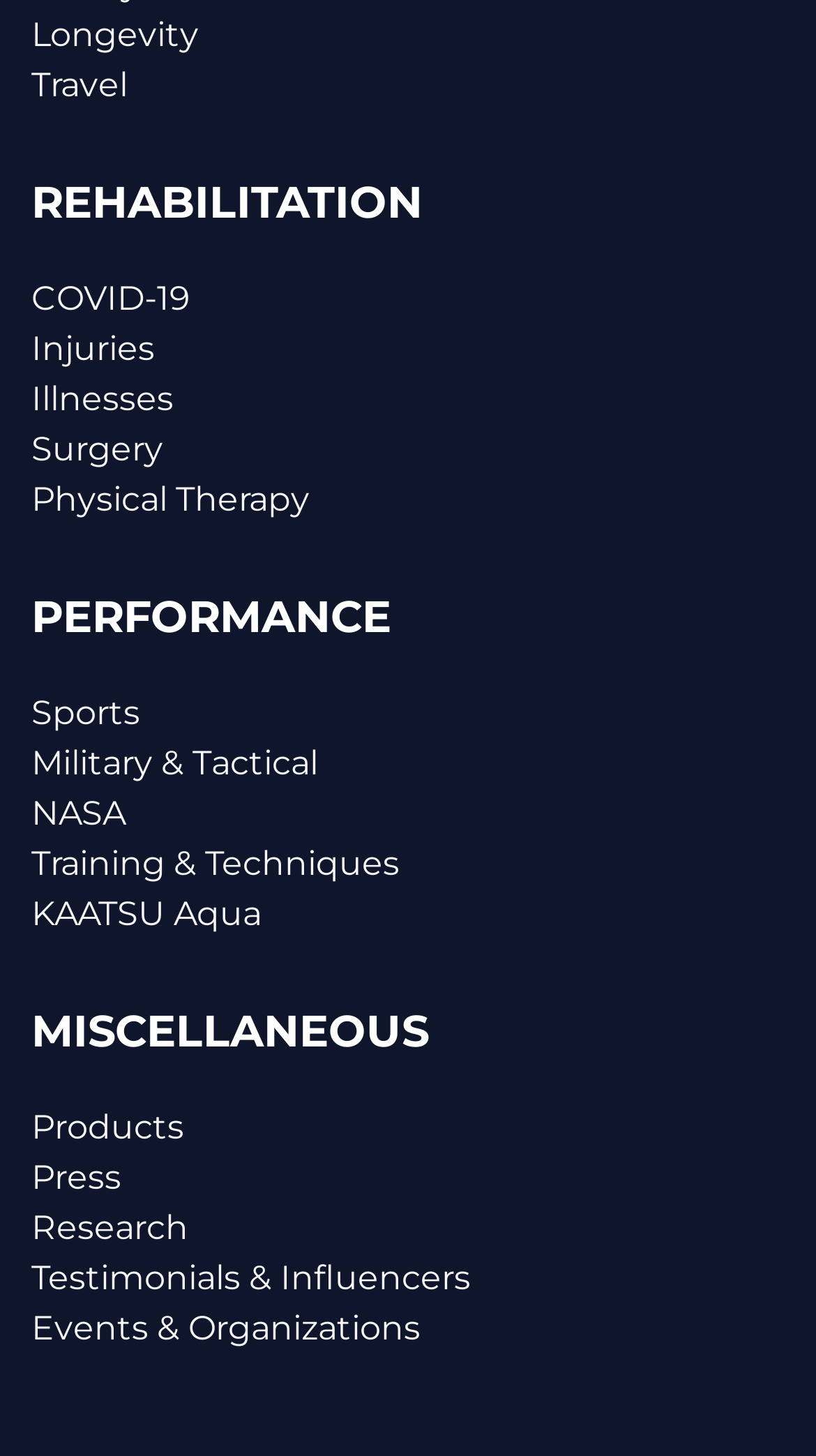How many categories are under PERFORMANCE?
By examining the image, provide a one-word or phrase answer.

5